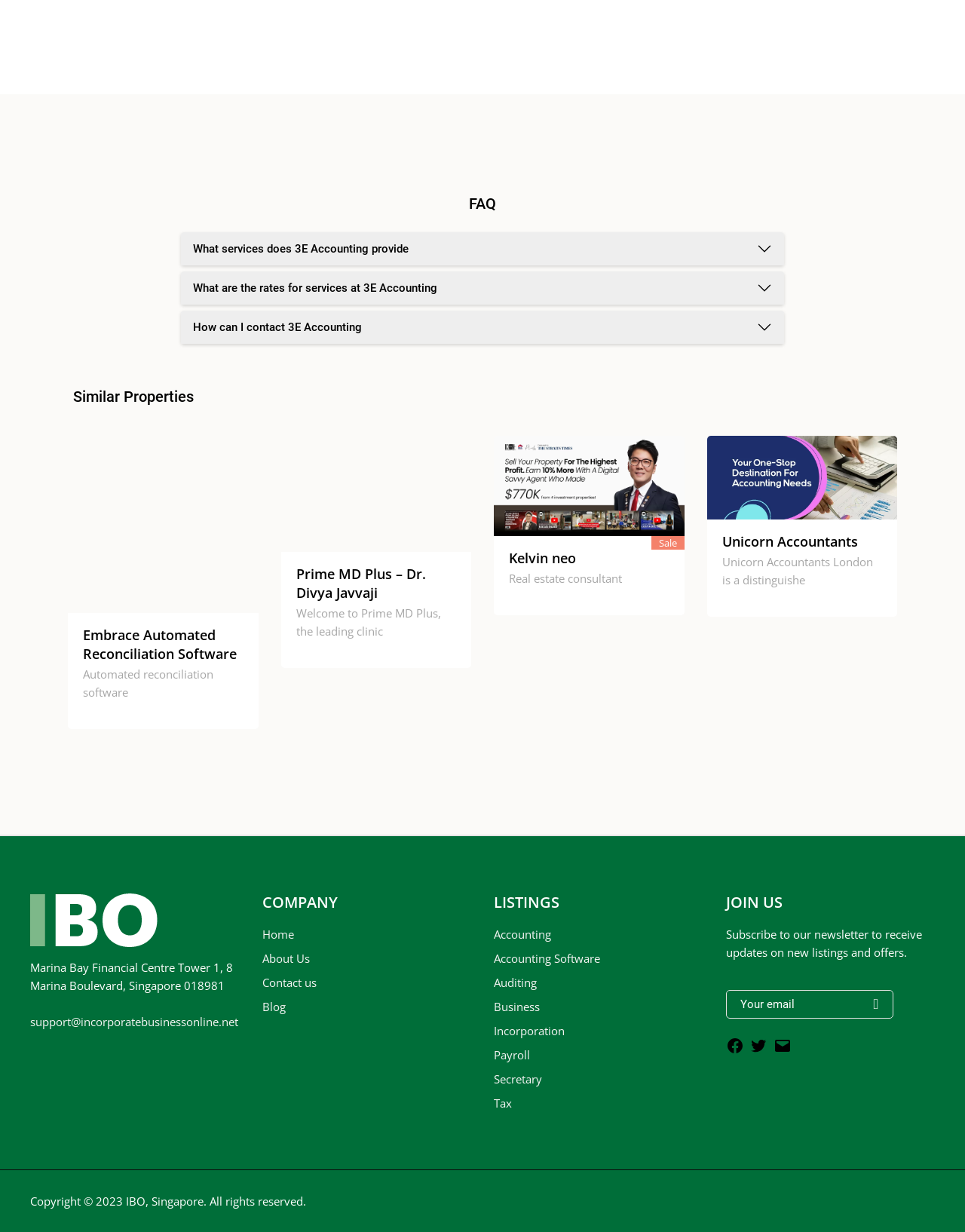Answer succinctly with a single word or phrase:
What is the profession of Kelvin Neo?

Real estate consultant